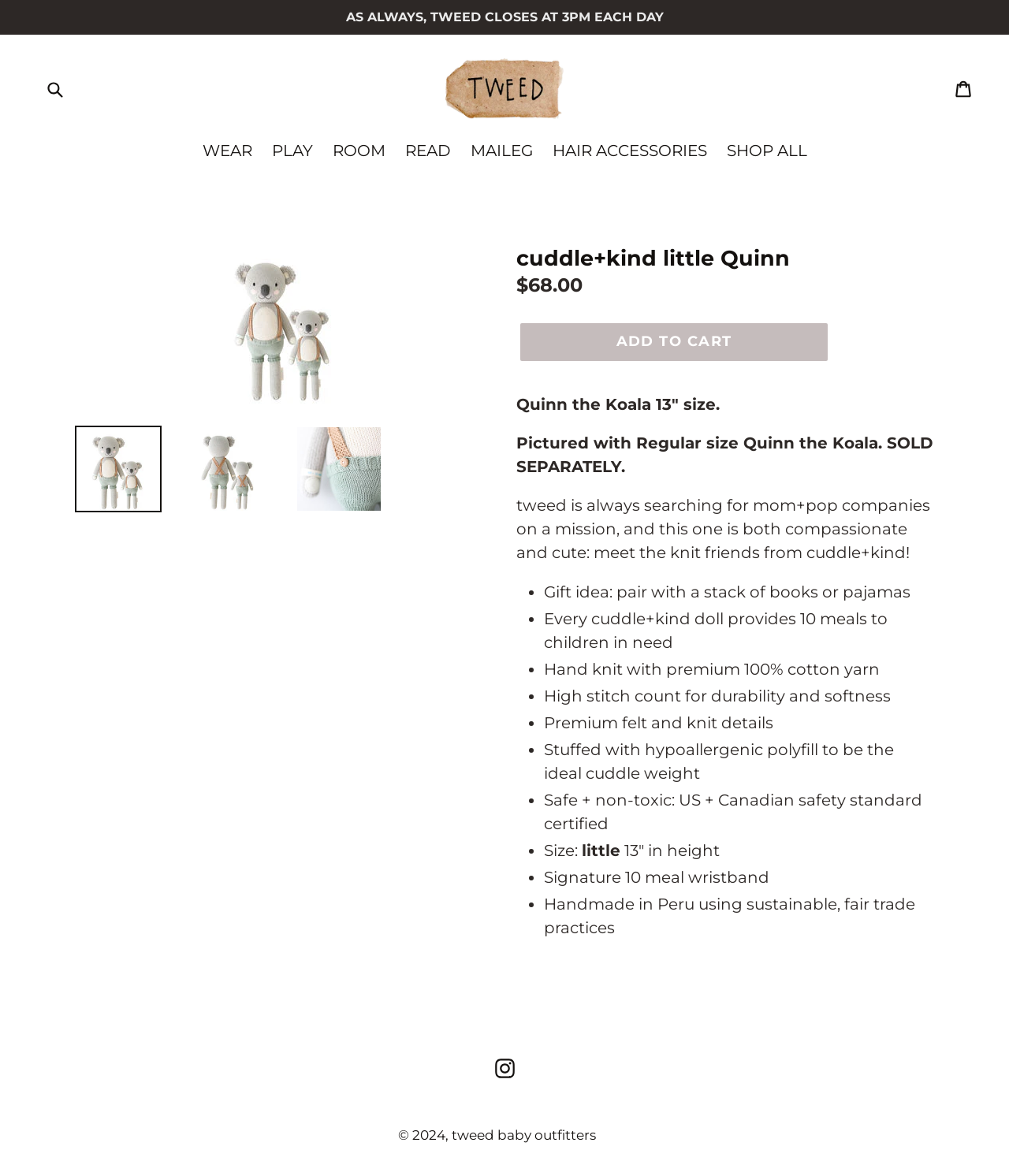Given the description of a UI element: "alt="tweed baby outfitters"", identify the bounding box coordinates of the matching element in the webpage screenshot.

[0.441, 0.05, 0.559, 0.101]